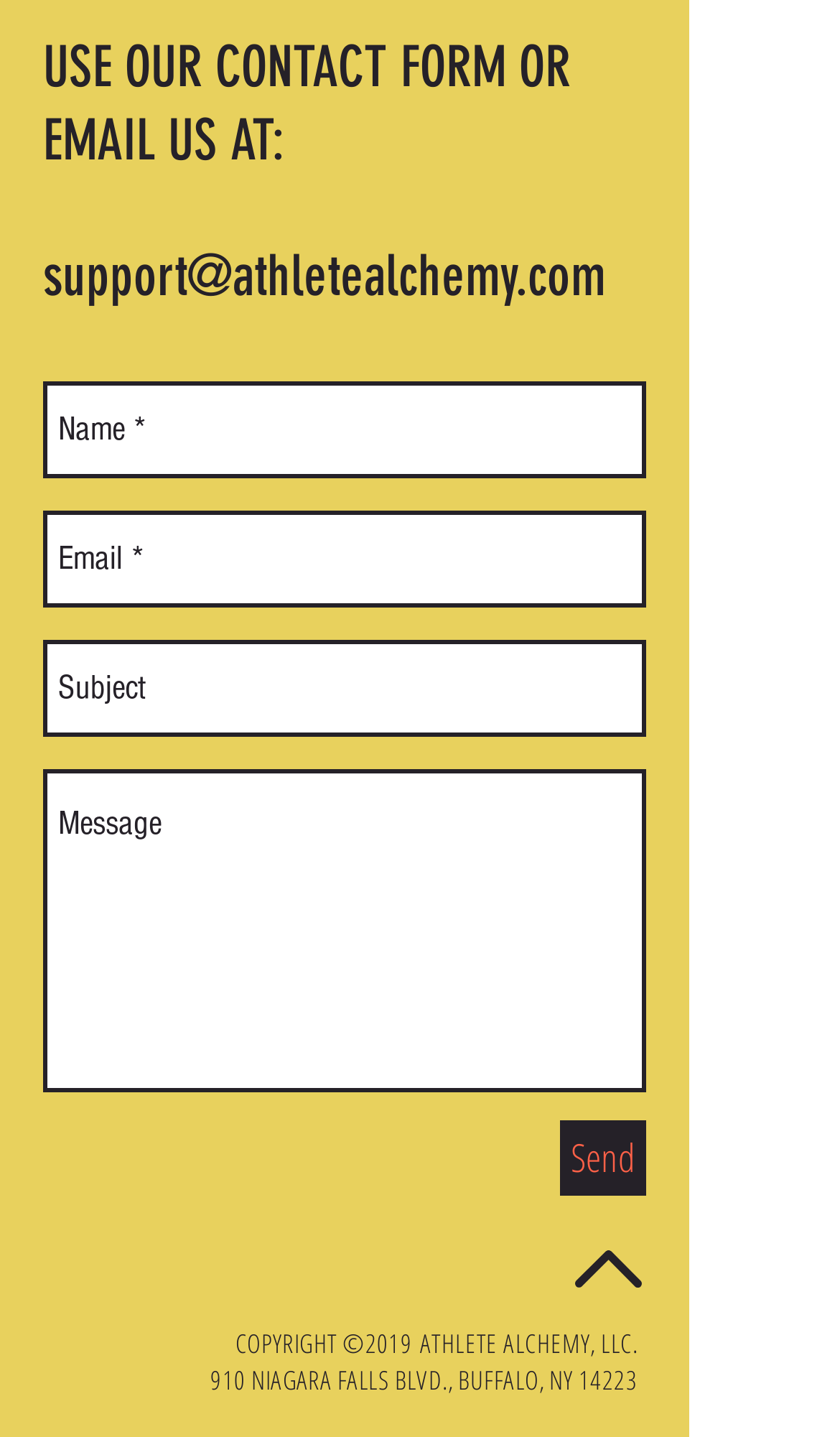What is the copyright year?
Answer the question with a thorough and detailed explanation.

The copyright year can be found in the StaticText element with the text 'COPYRIGHT ©2019 ATHLETE ALCHEMY, LLC.' which is located at the bottom of the page.